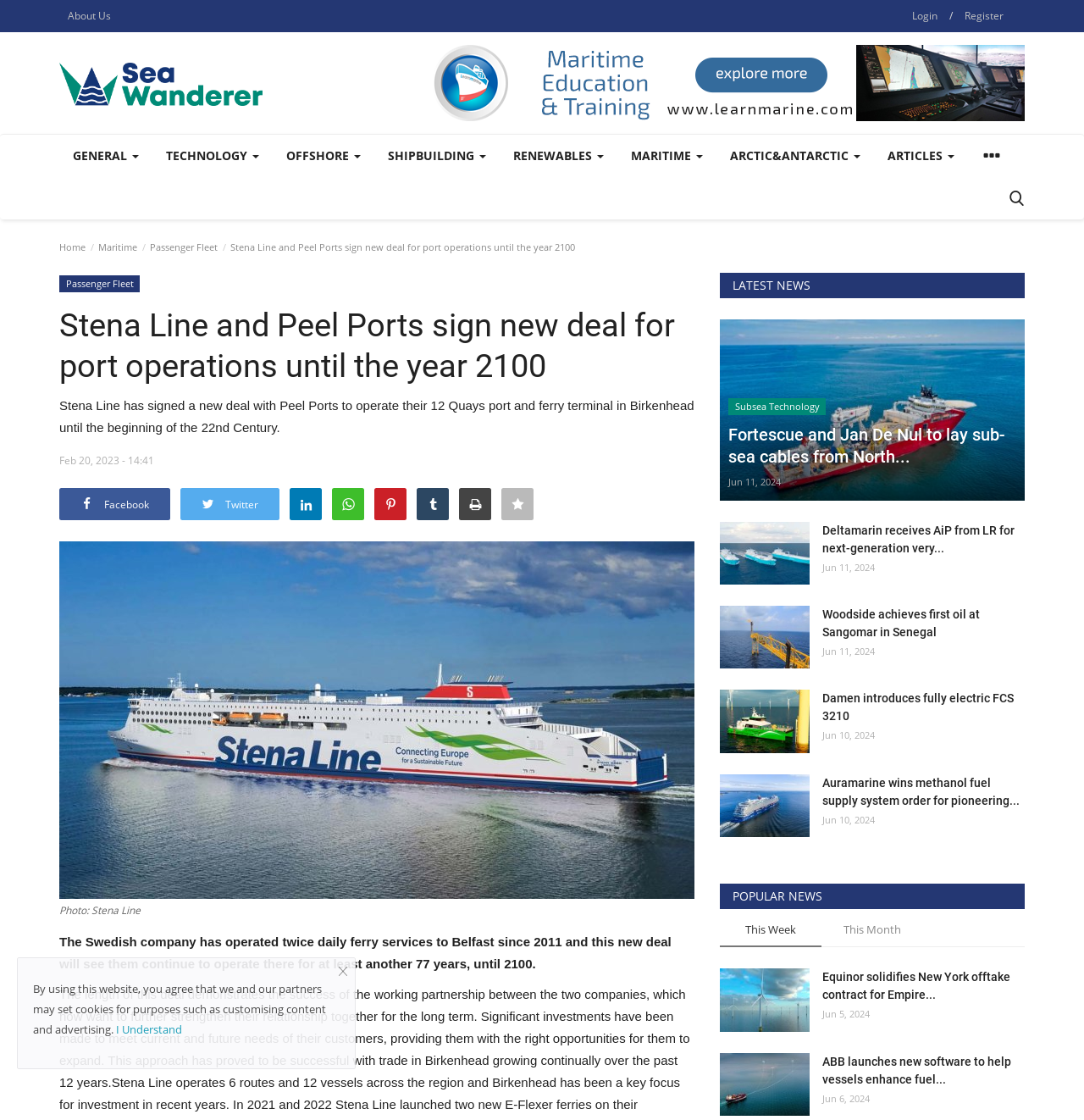What is the type of vessel mentioned in the news article 'Auramarine wins methanol fuel supply system order for pioneering Mein Schiff 7 cruise vessel'?
Using the information from the image, answer the question thoroughly.

The answer can be found in the section 'LATEST NEWS' which is located at the bottom of the webpage. The news article 'Auramarine wins methanol fuel supply system order for pioneering Mein Schiff 7 cruise vessel' mentions a cruise vessel, specifically the Mein Schiff 7.